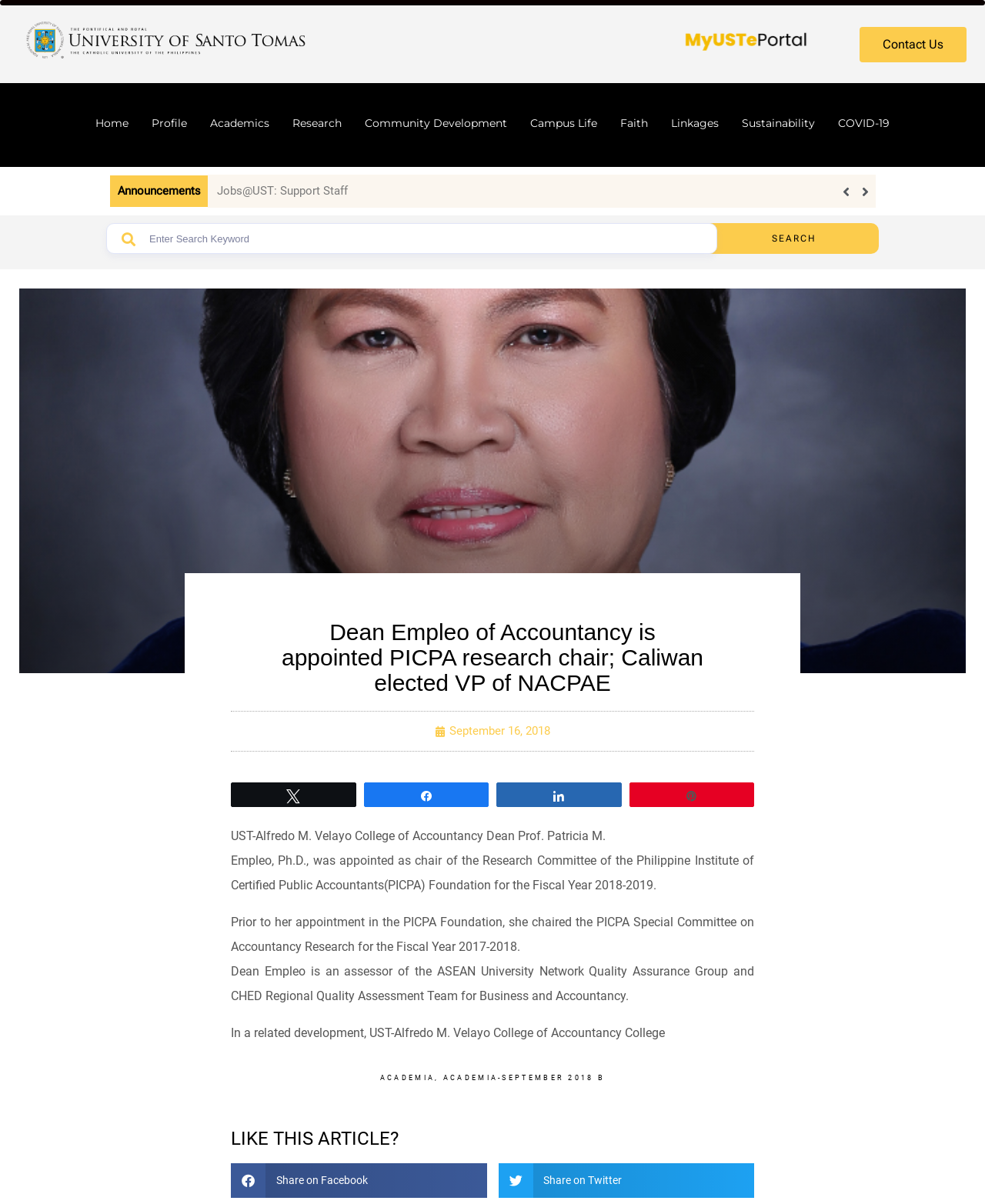Refer to the image and provide an in-depth answer to the question:
How many links are there in the top navigation menu?

I found the answer by counting the number of link elements in the top navigation menu, which are 'Home', 'Profile', 'Academics', 'Research', 'Community Development', 'Campus Life', 'Faith', 'Linkages', 'Sustainability', 'COVID-19', and 'Contact Us'.